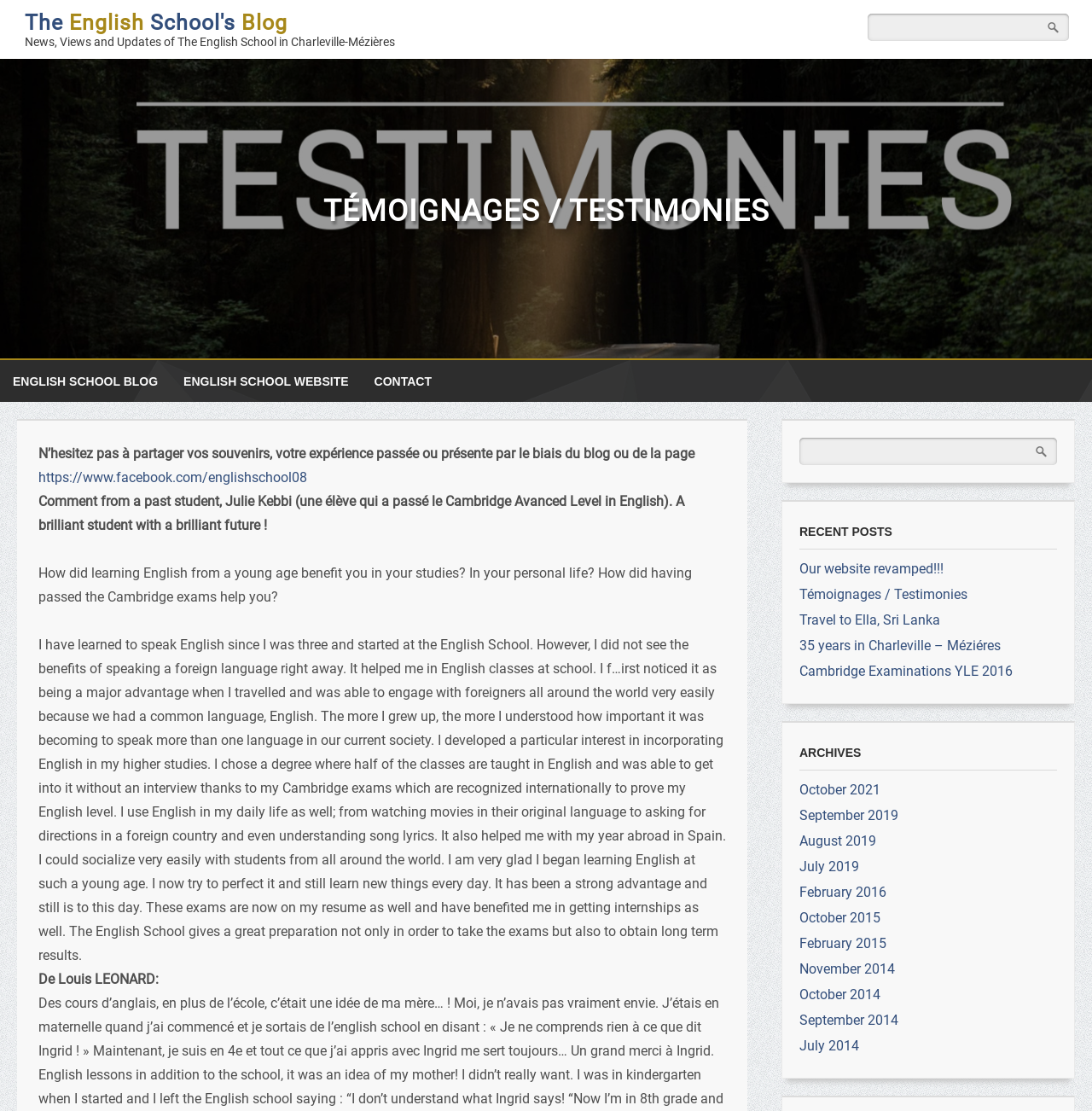Indicate the bounding box coordinates of the element that needs to be clicked to satisfy the following instruction: "Read the testimony of Julie Kebbi". The coordinates should be four float numbers between 0 and 1, i.e., [left, top, right, bottom].

[0.035, 0.444, 0.627, 0.48]